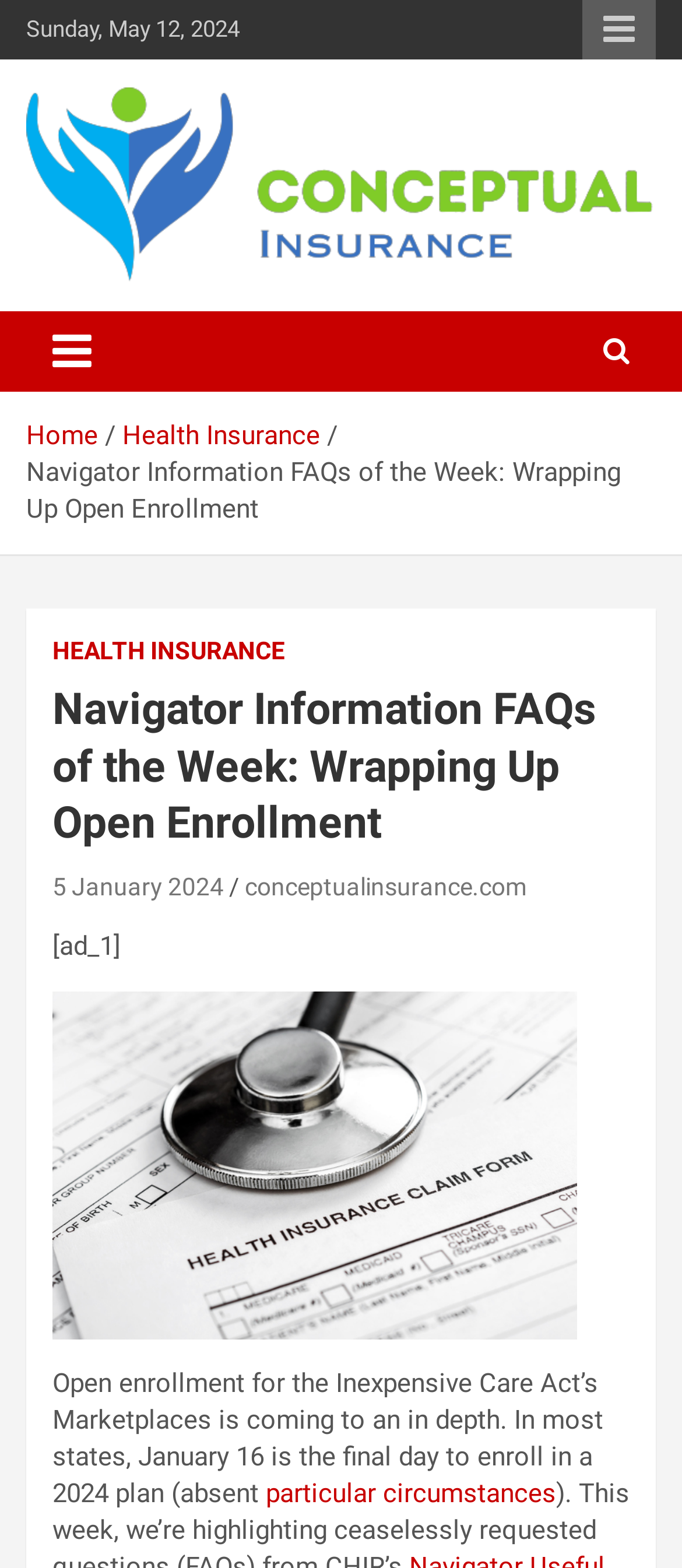Please identify the bounding box coordinates for the region that you need to click to follow this instruction: "Contact us".

None